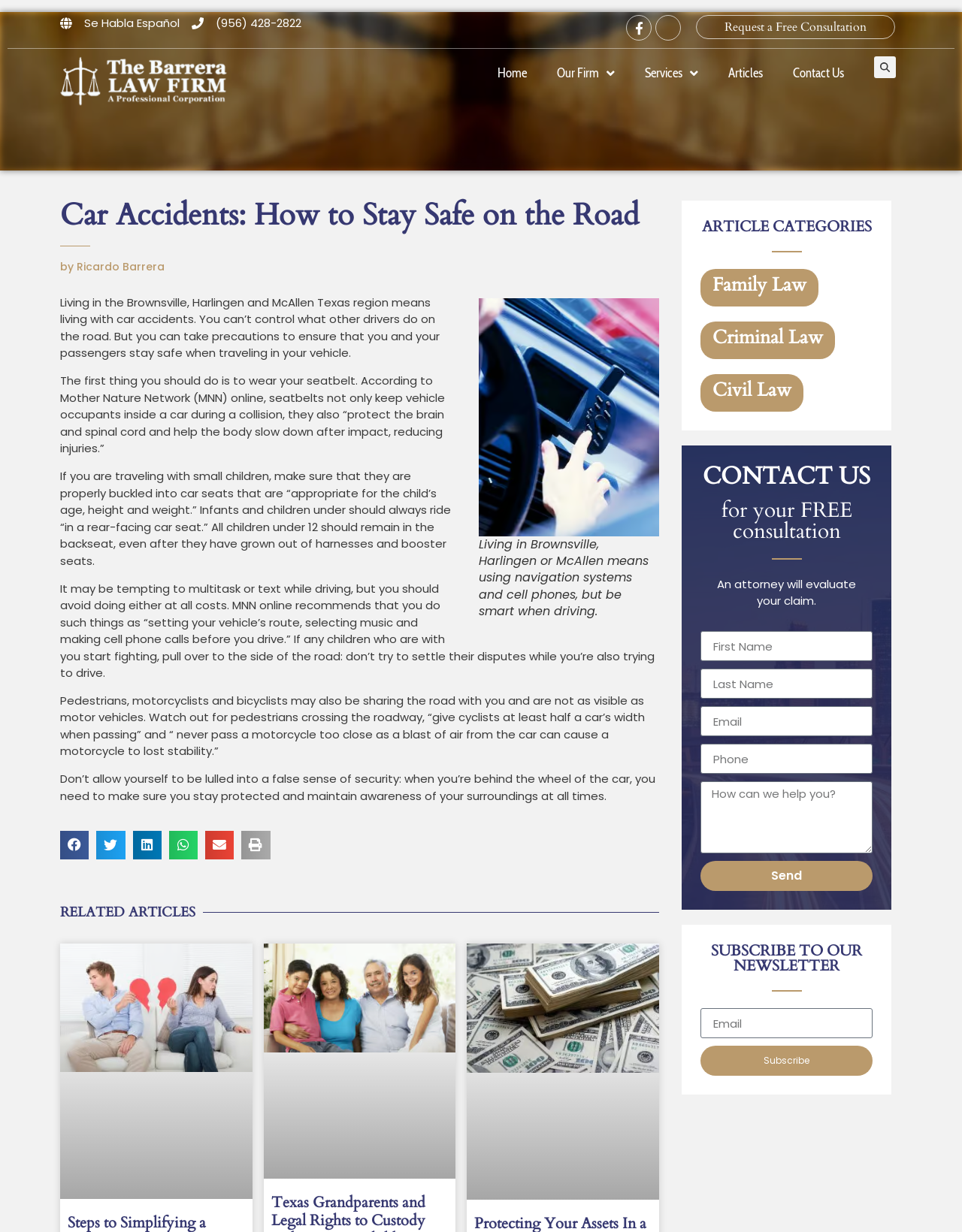Locate the bounding box coordinates of the element's region that should be clicked to carry out the following instruction: "Click the 'Request a Free Consultation' link". The coordinates need to be four float numbers between 0 and 1, i.e., [left, top, right, bottom].

[0.724, 0.012, 0.931, 0.032]